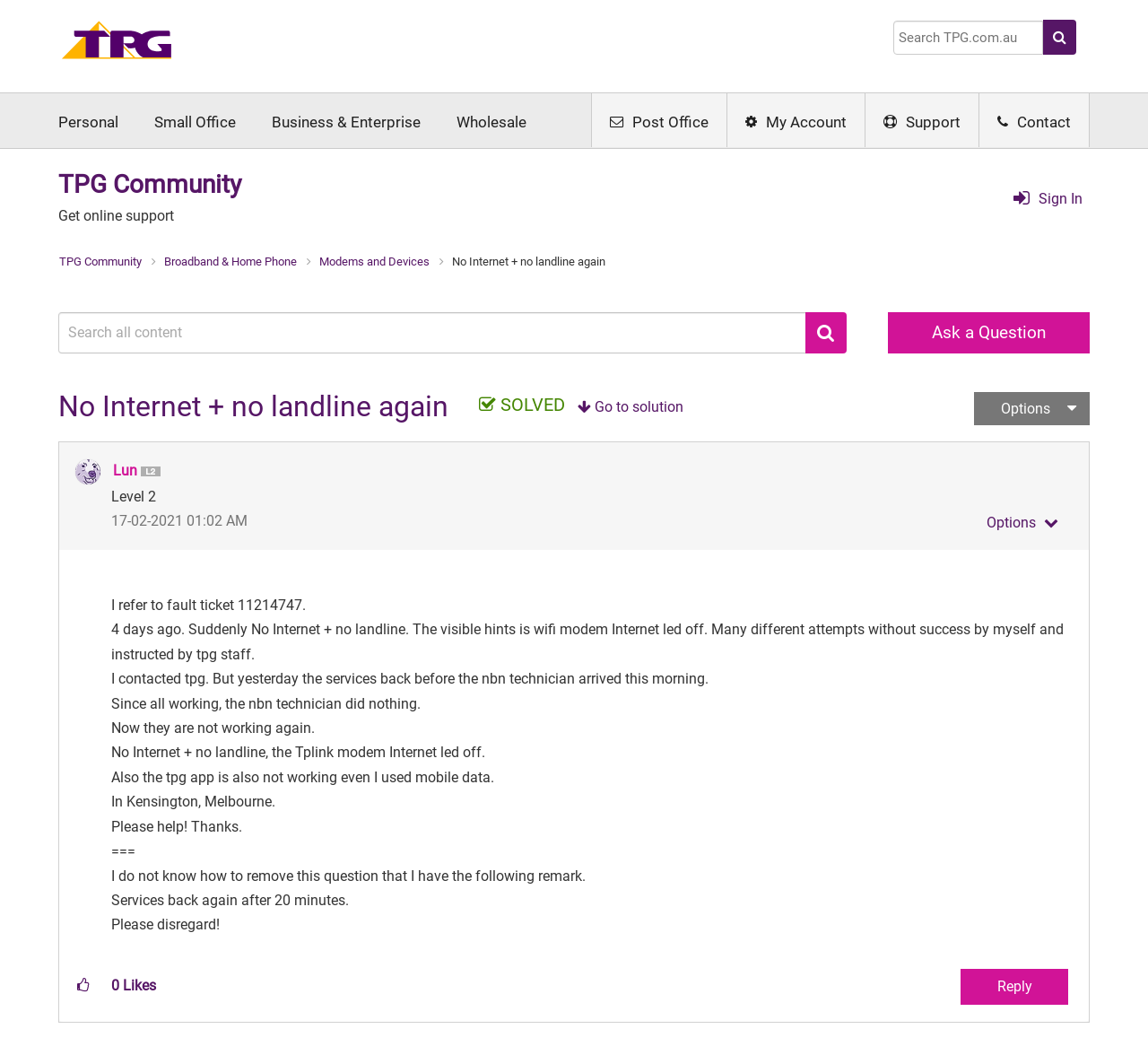Using the details in the image, give a detailed response to the question below:
What is the username of the user who posted the question?

I determined the answer by looking at the image element with the text 'Lun' which is a profile picture, indicating that it is the username of the user who posted the question.